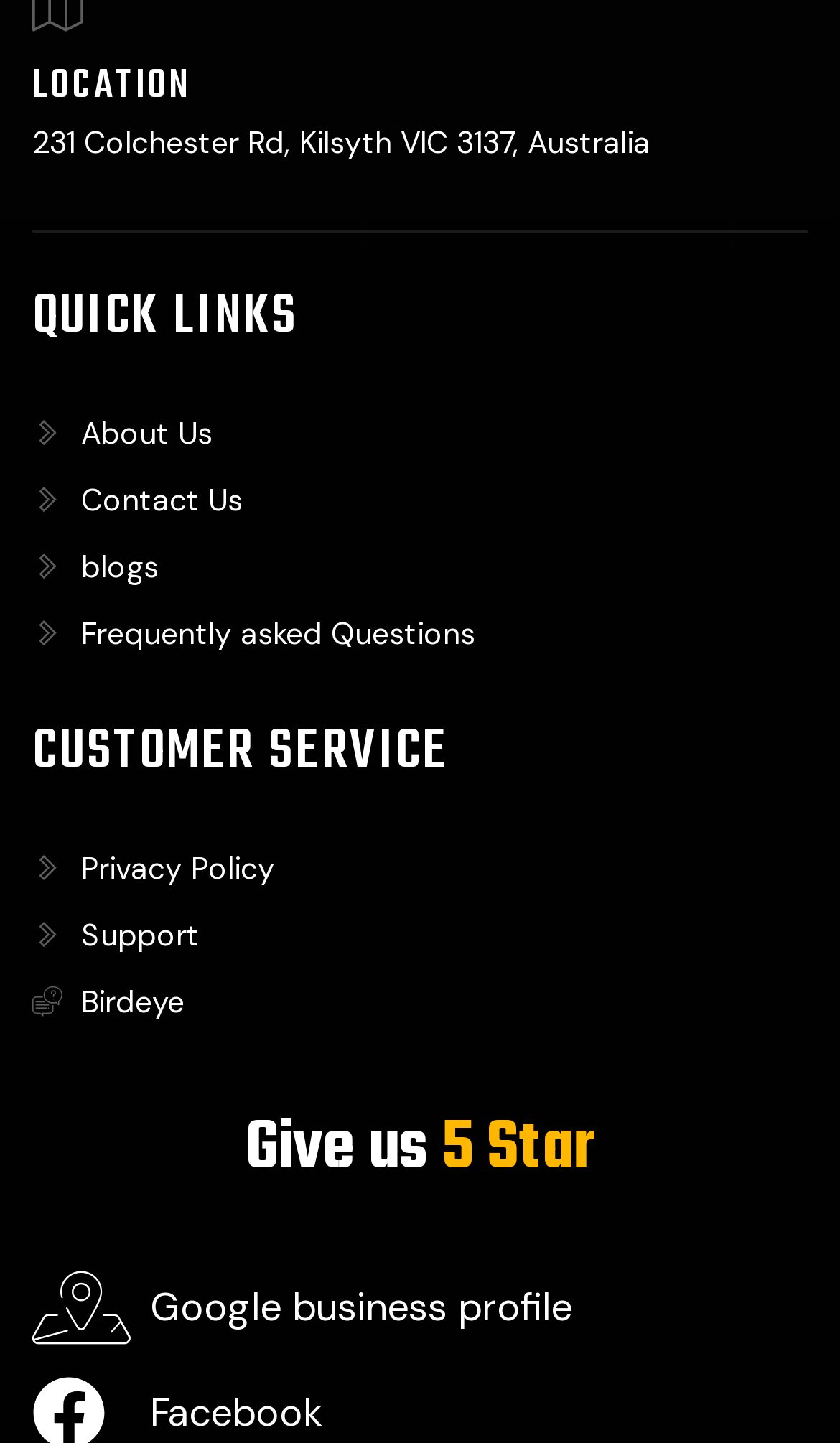What is the address of the location?
Respond to the question with a well-detailed and thorough answer.

I found the address by looking at the static text element under the 'LOCATION' heading, which provides the full address.